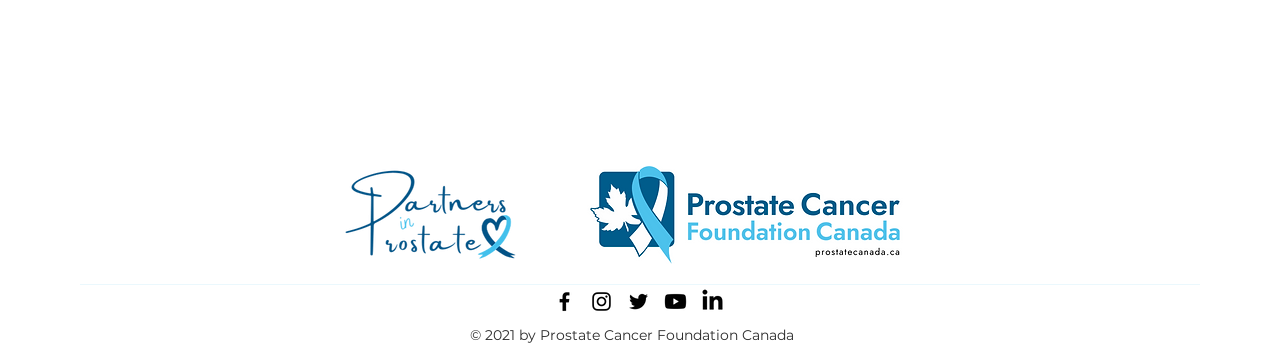What is the purpose of the textbox?
Please provide a single word or phrase as the answer based on the screenshot.

Enter email